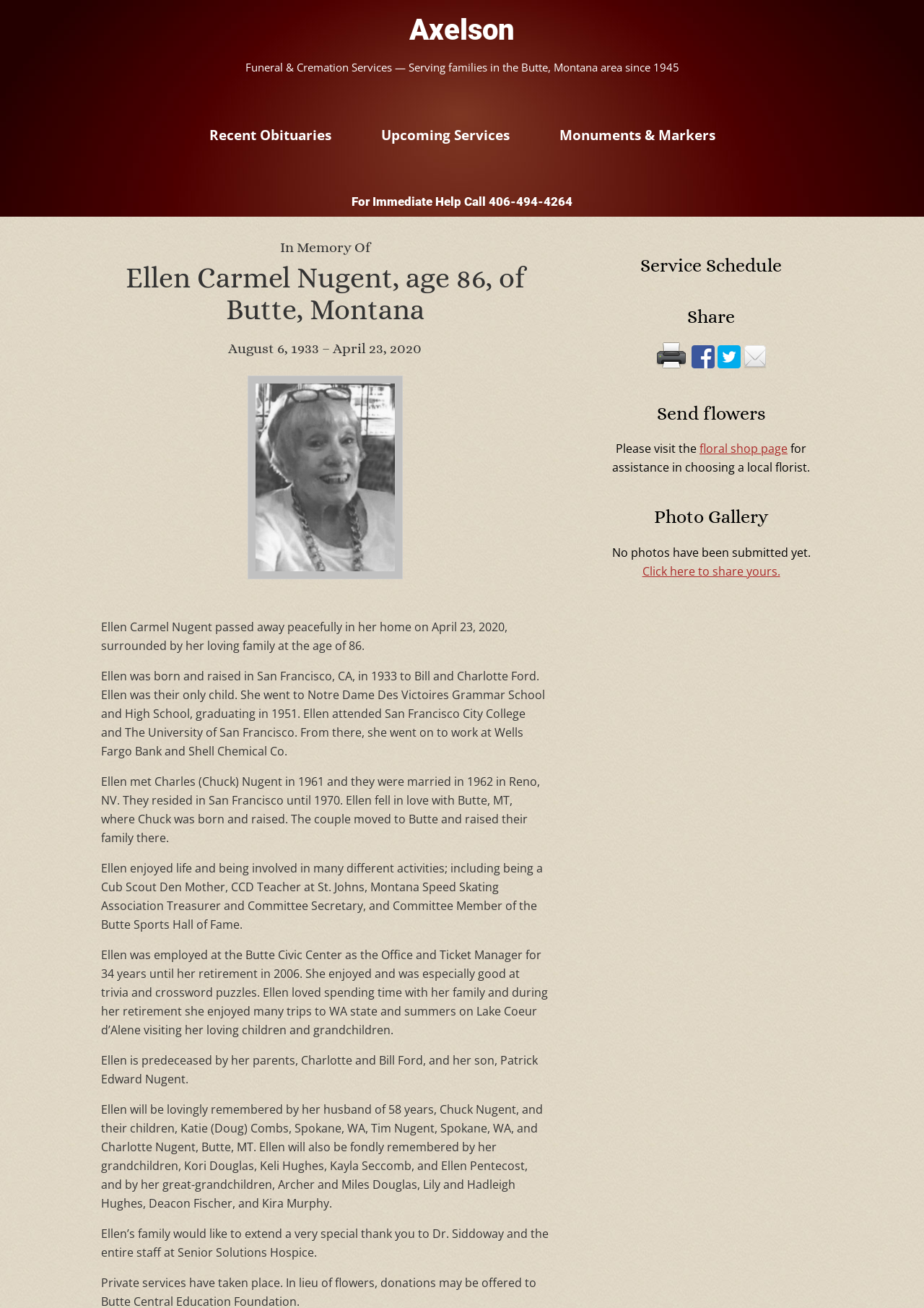Pinpoint the bounding box coordinates of the element to be clicked to execute the instruction: "View the photo gallery".

[0.656, 0.387, 0.883, 0.404]